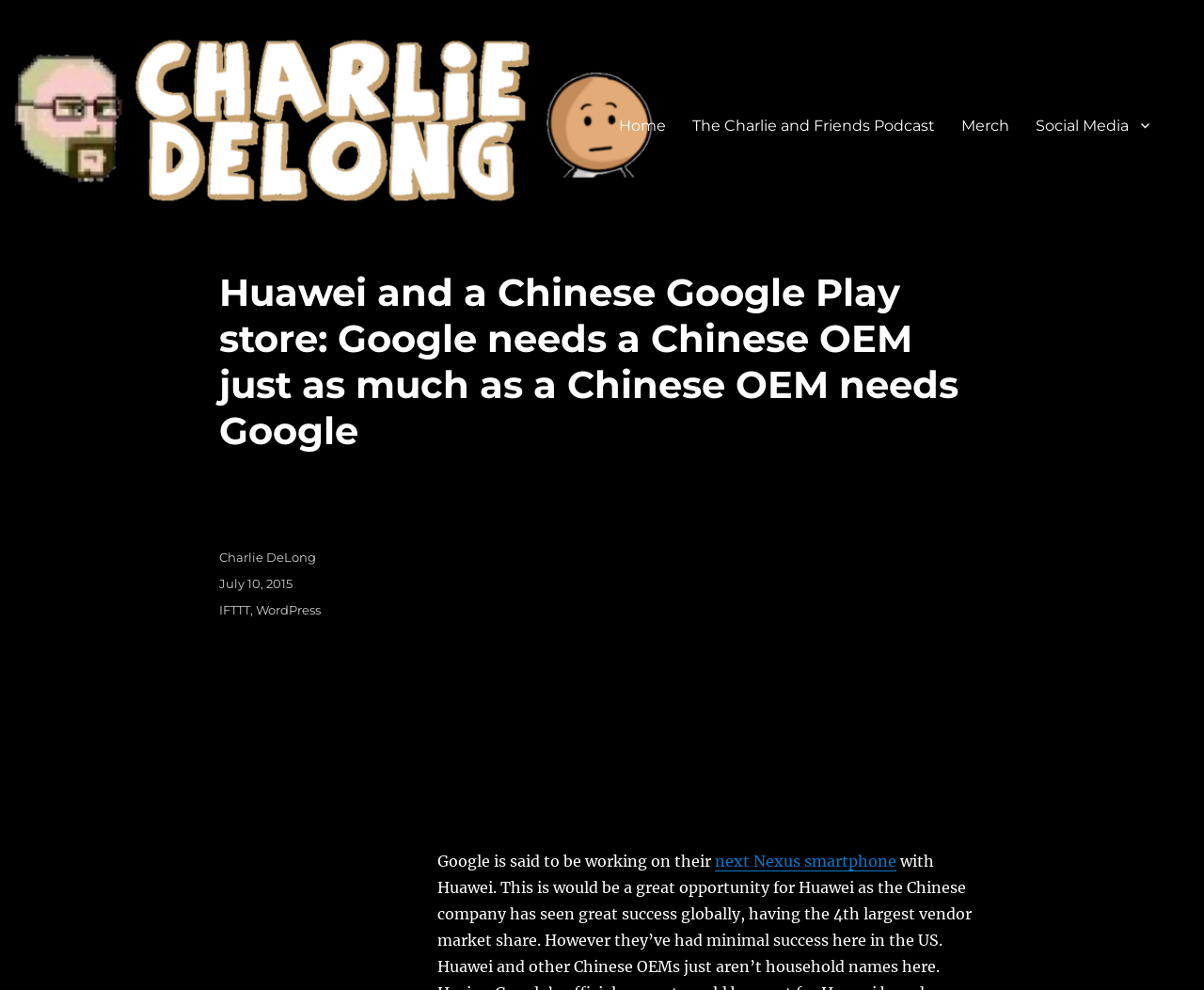Determine the heading of the webpage and extract its text content.

Huawei and a Chinese Google Play store: Google needs a Chinese OEM just as much as a Chinese OEM needs Google